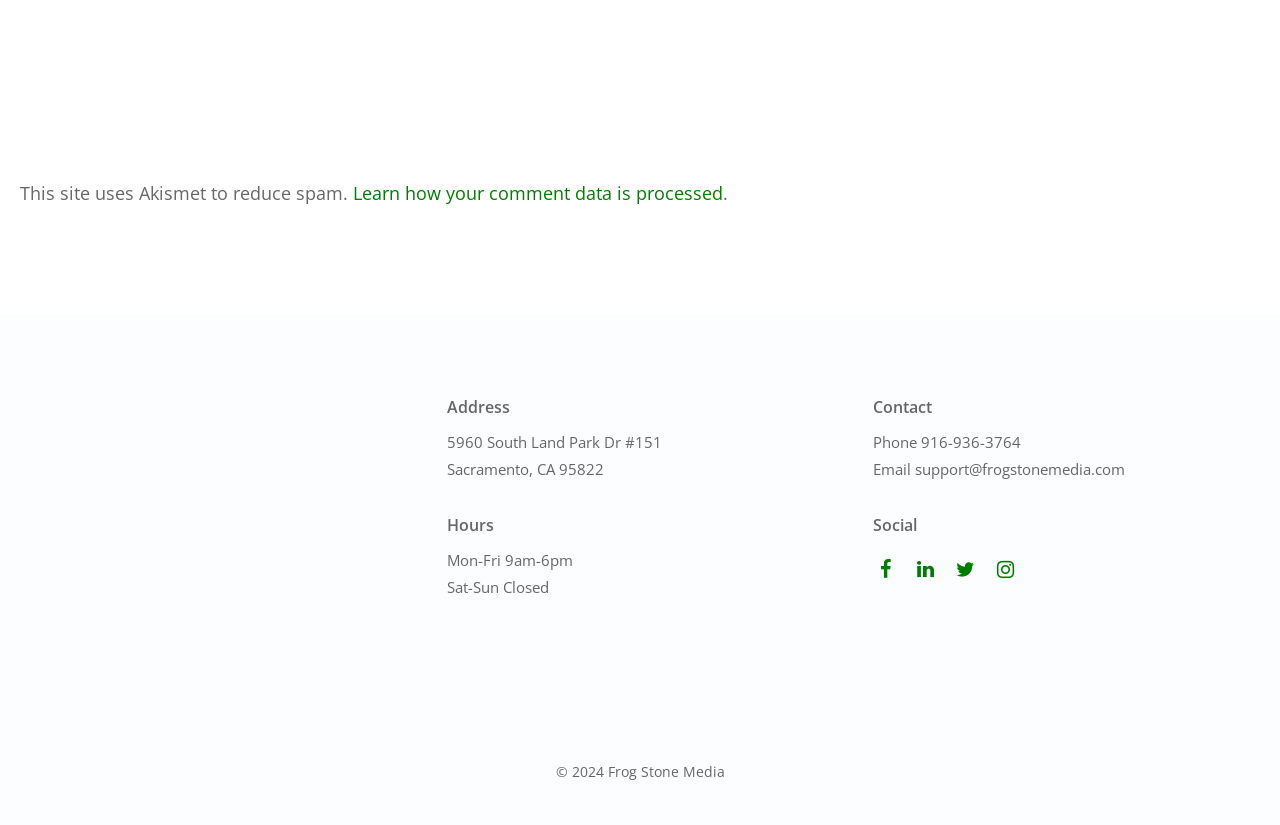What is the company's phone number?
Please give a detailed and elaborate answer to the question based on the image.

I found the phone number by looking at the section labeled 'Contact' which contains the static text 'Phone 916-936-3764'.